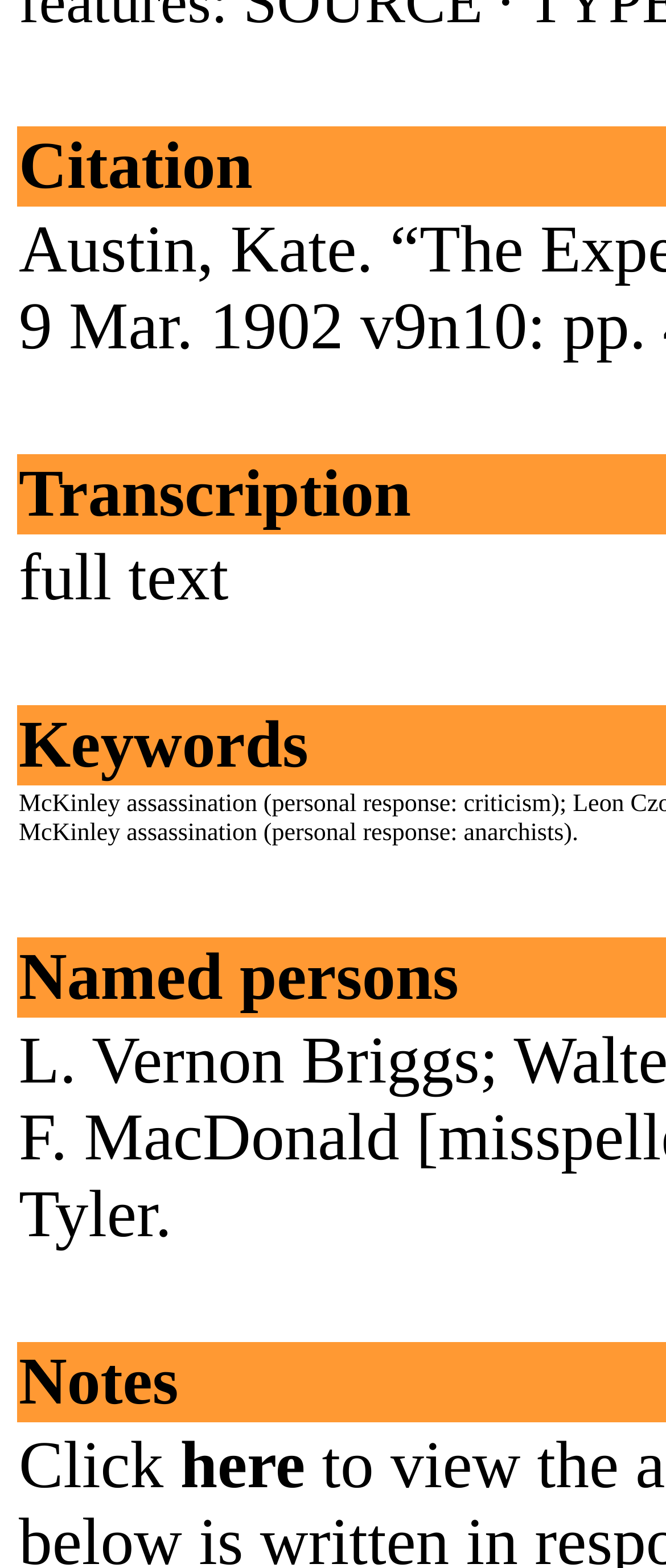Given the webpage screenshot and the description, determine the bounding box coordinates (top-left x, top-left y, bottom-right x, bottom-right y) that define the location of the UI element matching this description: L. Vernon Briggs

[0.028, 0.621, 0.72, 0.668]